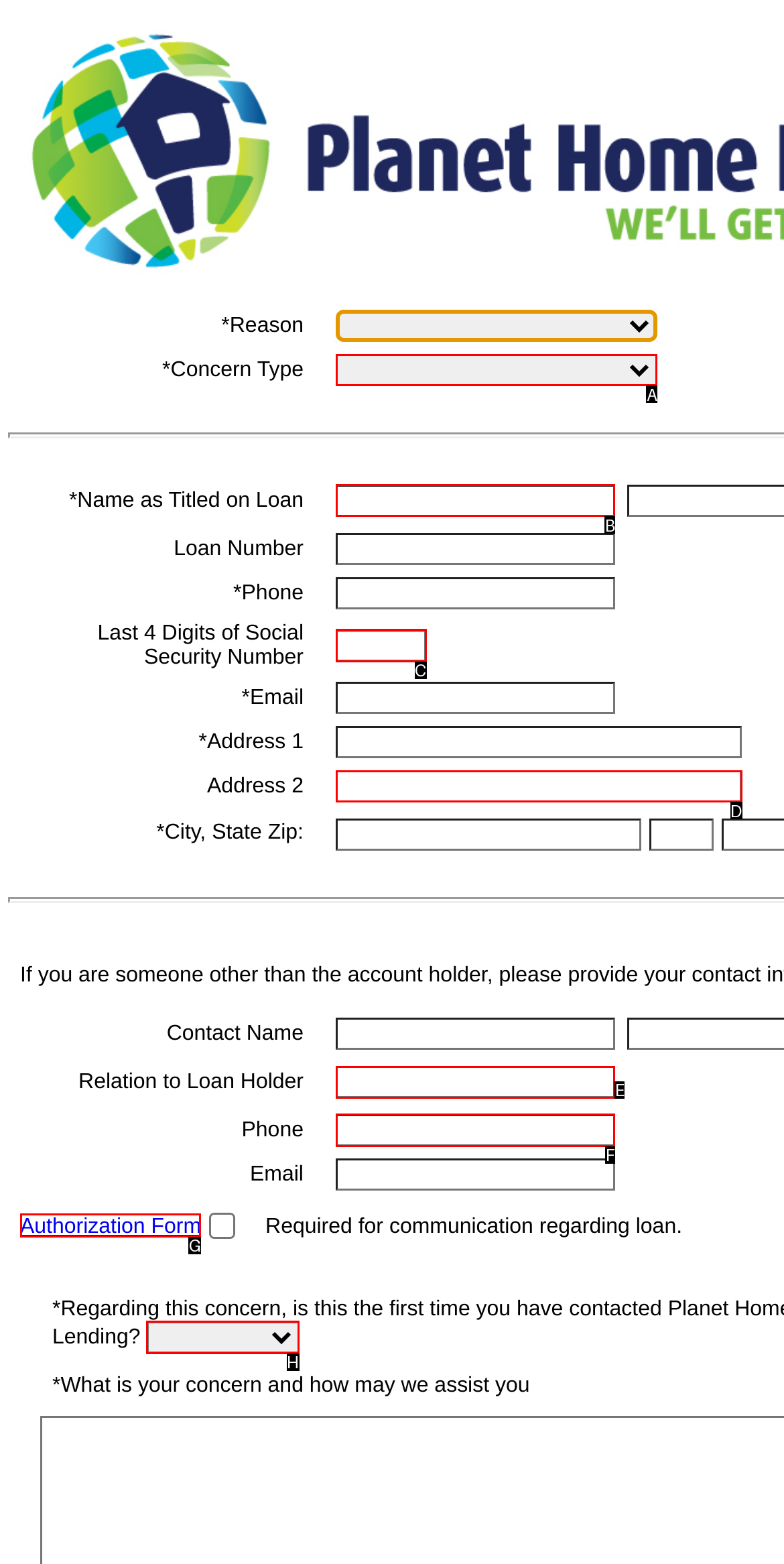Select the letter of the UI element you need to click on to fulfill this task: Open authorization form. Write down the letter only.

G